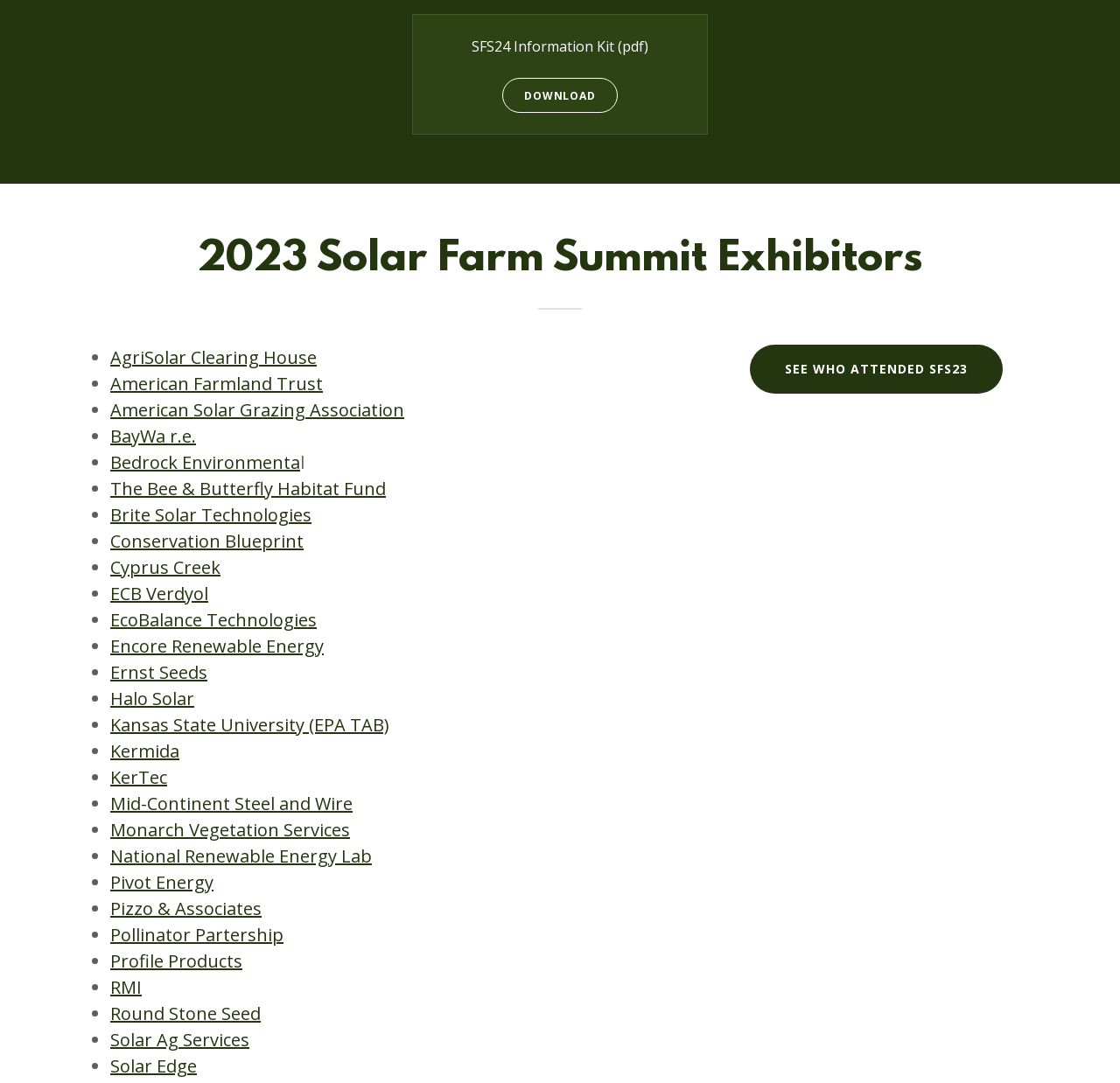What is the purpose of the 'SEE WHO ATTENDED SFS23' link?
Using the screenshot, give a one-word or short phrase answer.

To see who attended SFS23